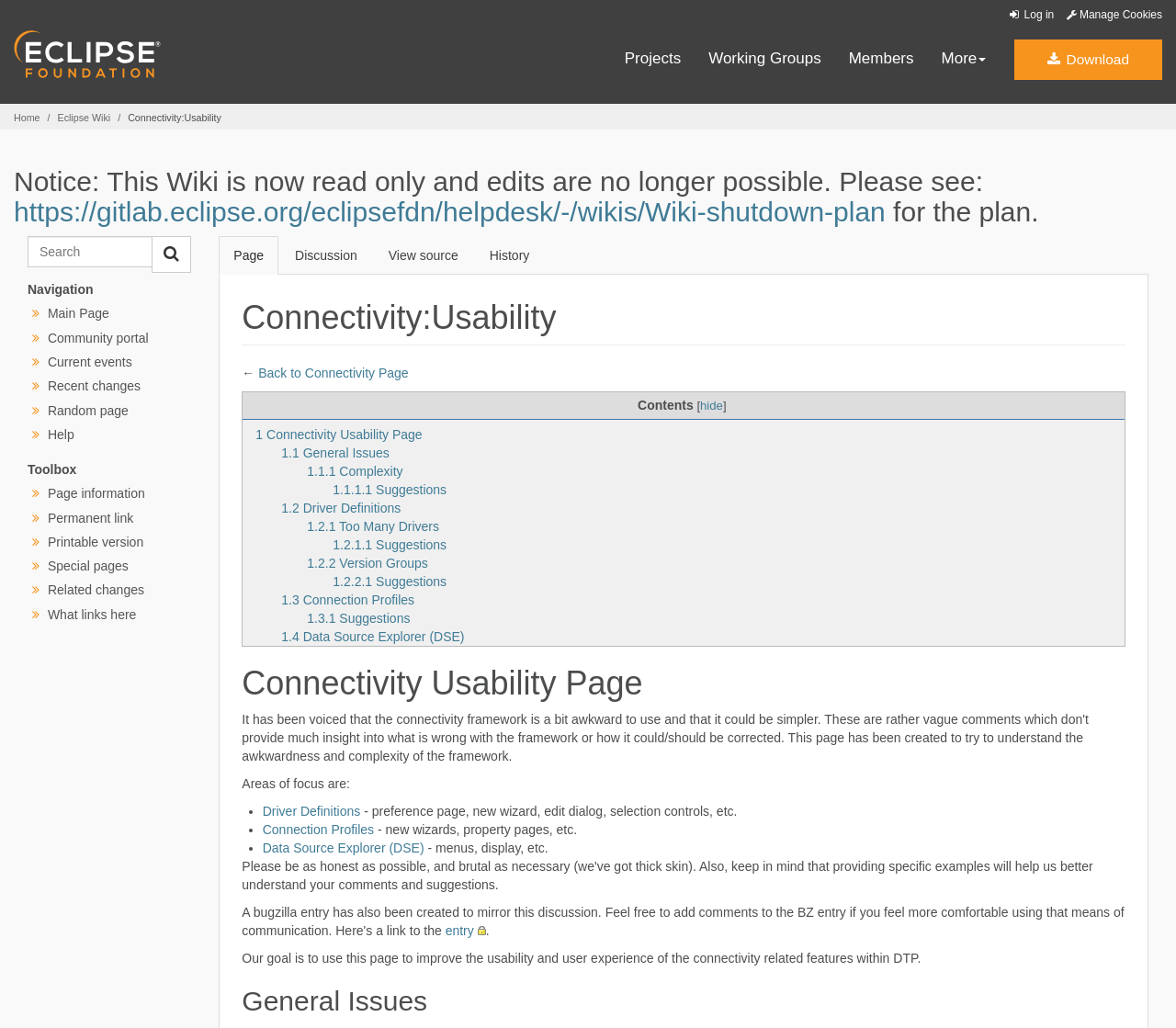Detail the various sections and features of the webpage.

The webpage is titled "Connectivity:Usability - Eclipsepedia" and has a logo of Eclipse.org at the top left corner. Below the logo, there are several links, including "Log in", "Manage Cookies", and "Download". 

To the right of the logo, there is a navigation menu with links to "Projects", "Working Groups", "Members", and "More". Below this menu, there is a breadcrumbs section with links to "Home" and "Eclipse Wiki". 

The main content of the page is divided into several sections. The first section has a notice about the wiki being read-only and provides a link to a plan for the shutdown. Below this notice, there is a search box and a navigation menu with links to "Main Page", "Community portal", "Current events", and more.

The next section has a tab list with links to "Page", "Discussion", "View source", and "History". Below this tab list, there is a heading "Connectivity:Usability" and a link to go back to the Connectivity page.

The main content of the page is organized under several headings, including "Contents", "1 Connectivity Usability Page", "1.1 General Issues", "1.2 Driver Definitions", "1.3 Connection Profiles", and "1.4 Data Source Explorer (DSE)". Each of these sections has multiple subheadings and links to related topics.

At the bottom of the page, there is a section titled "Connectivity Usability Page" with a description of the areas of focus, including driver definitions, connection profiles, and data source explorer. There is also a link to an "entry" and a paragraph describing the goal of the page, which is to improve the usability and user experience of connectivity-related features within DTP.